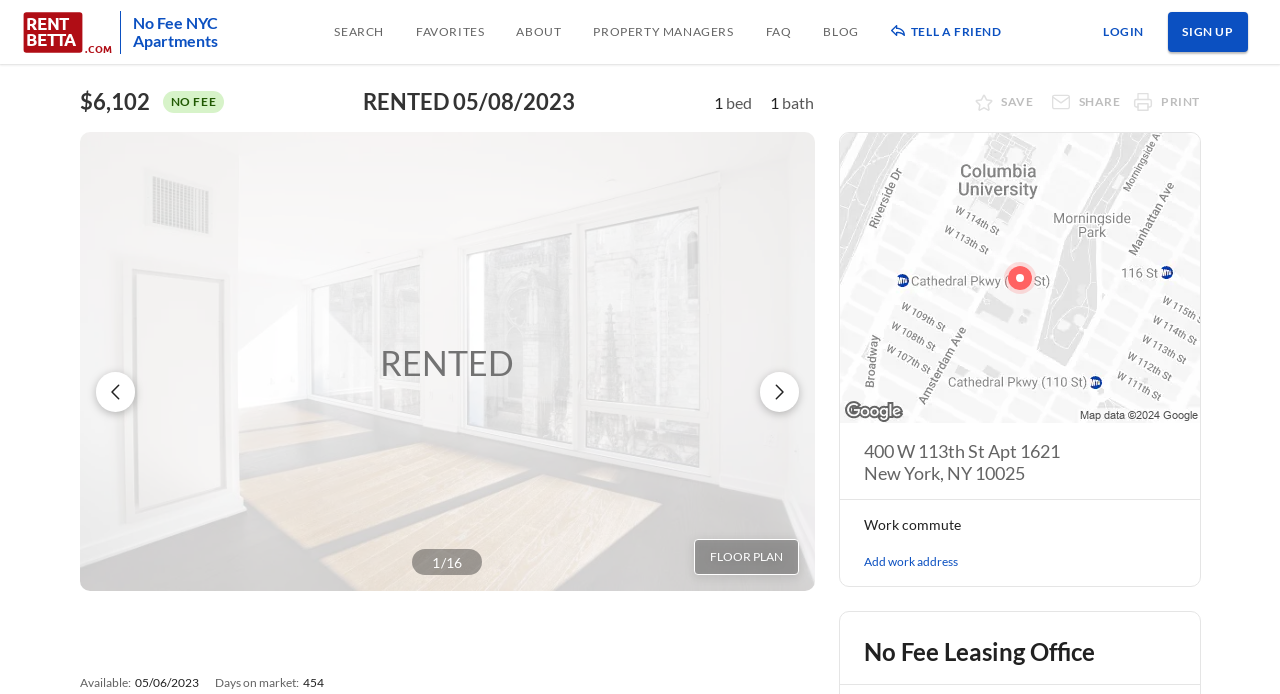Please identify the bounding box coordinates of the element that needs to be clicked to execute the following command: "Click on the 'SEARCH' link". Provide the bounding box using four float numbers between 0 and 1, formatted as [left, top, right, bottom].

[0.261, 0.0, 0.3, 0.092]